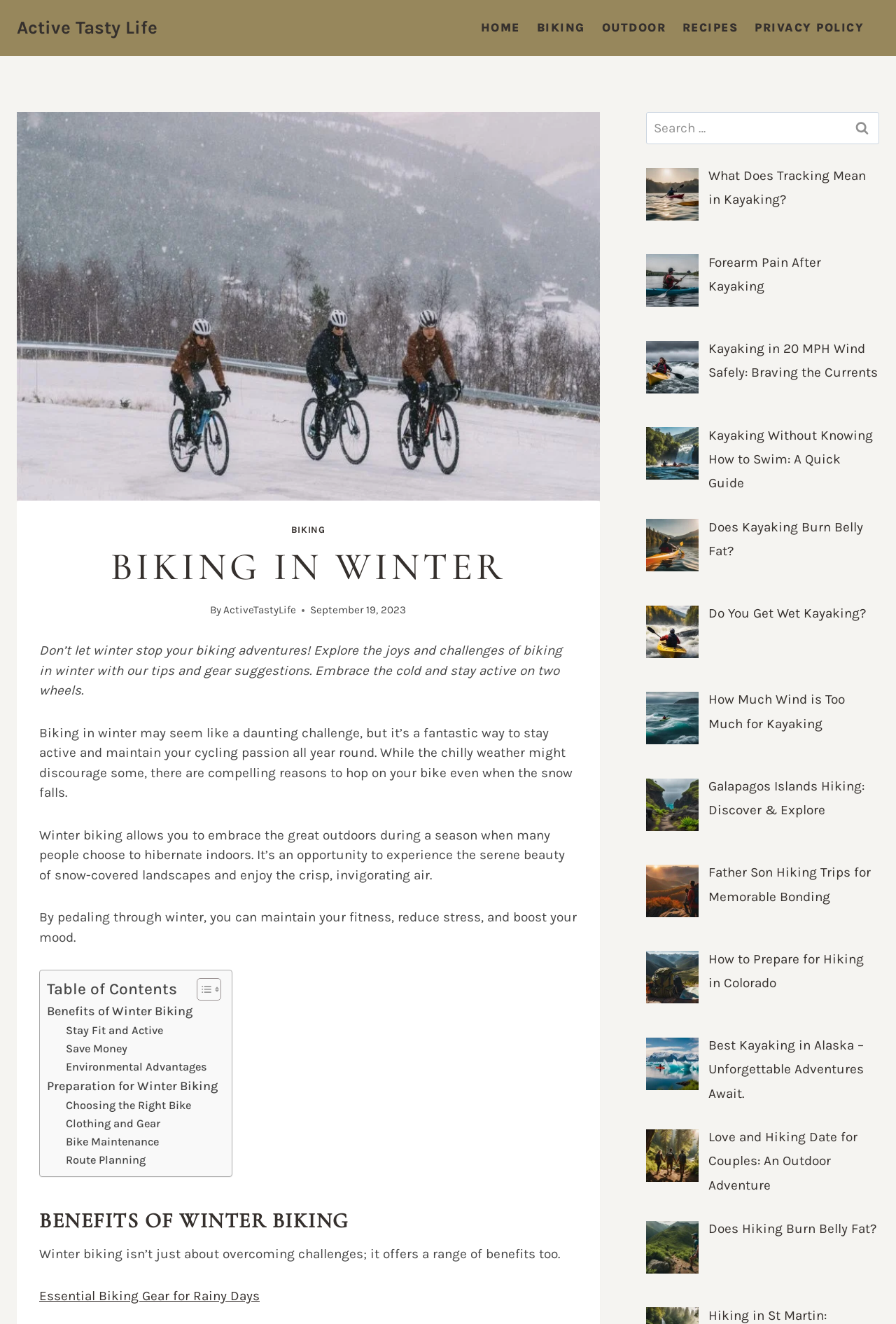Locate the bounding box coordinates of the area where you should click to accomplish the instruction: "Click on the 'HOME' link".

[0.527, 0.009, 0.59, 0.033]